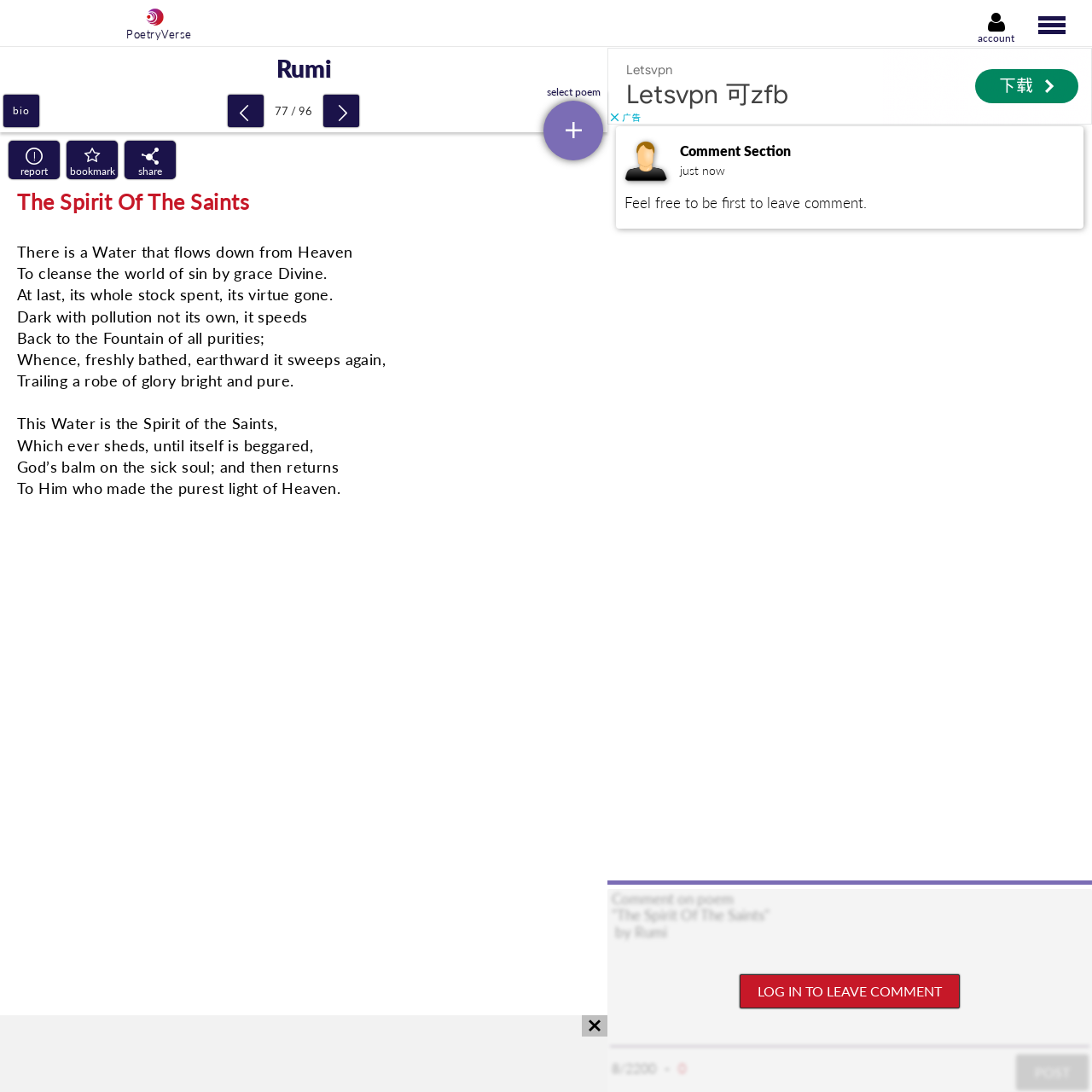Can you specify the bounding box coordinates of the area that needs to be clicked to fulfill the following instruction: "Click the 'REQUEST MOVING QUOTE' button"?

None